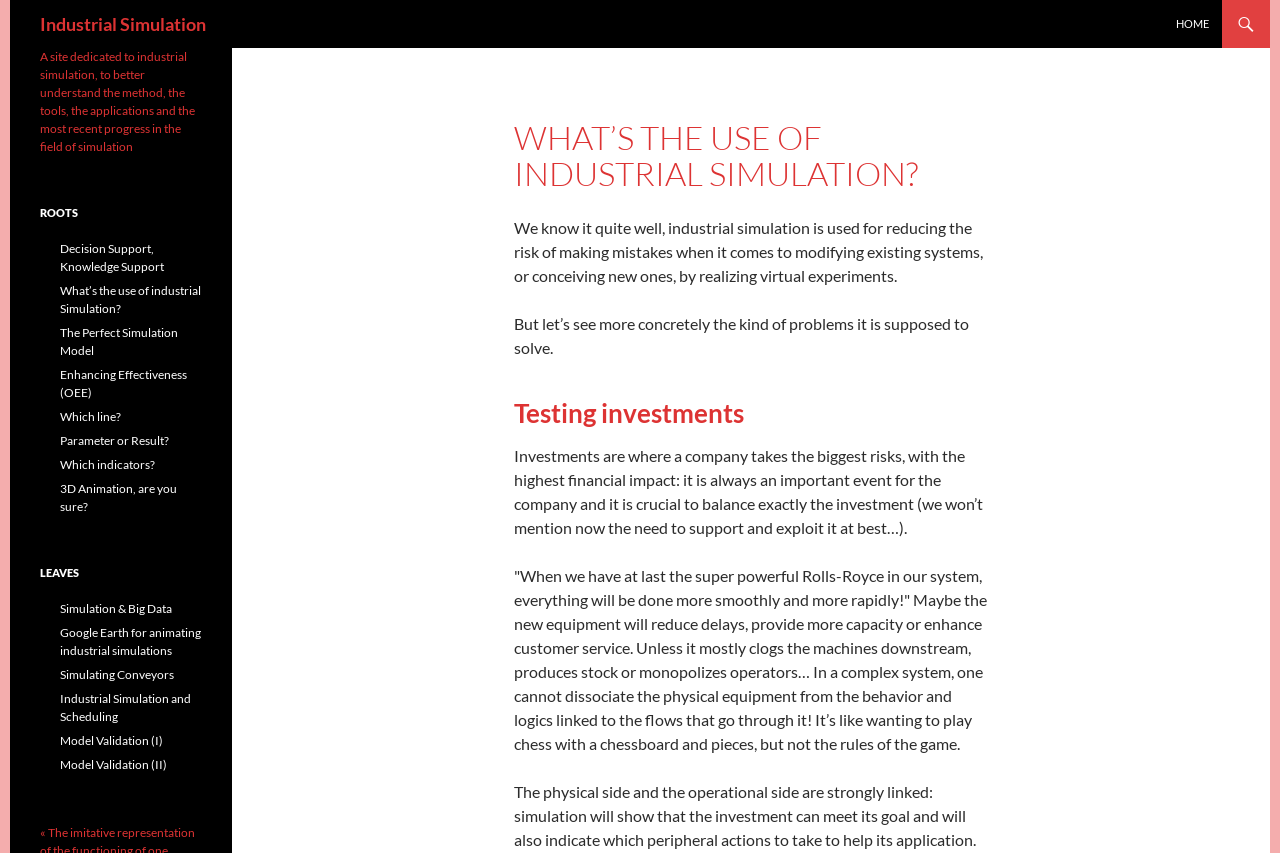Determine the bounding box coordinates of the section I need to click to execute the following instruction: "Explore the 'ROOTS' section". Provide the coordinates as four float numbers between 0 and 1, i.e., [left, top, right, bottom].

[0.031, 0.239, 0.158, 0.26]